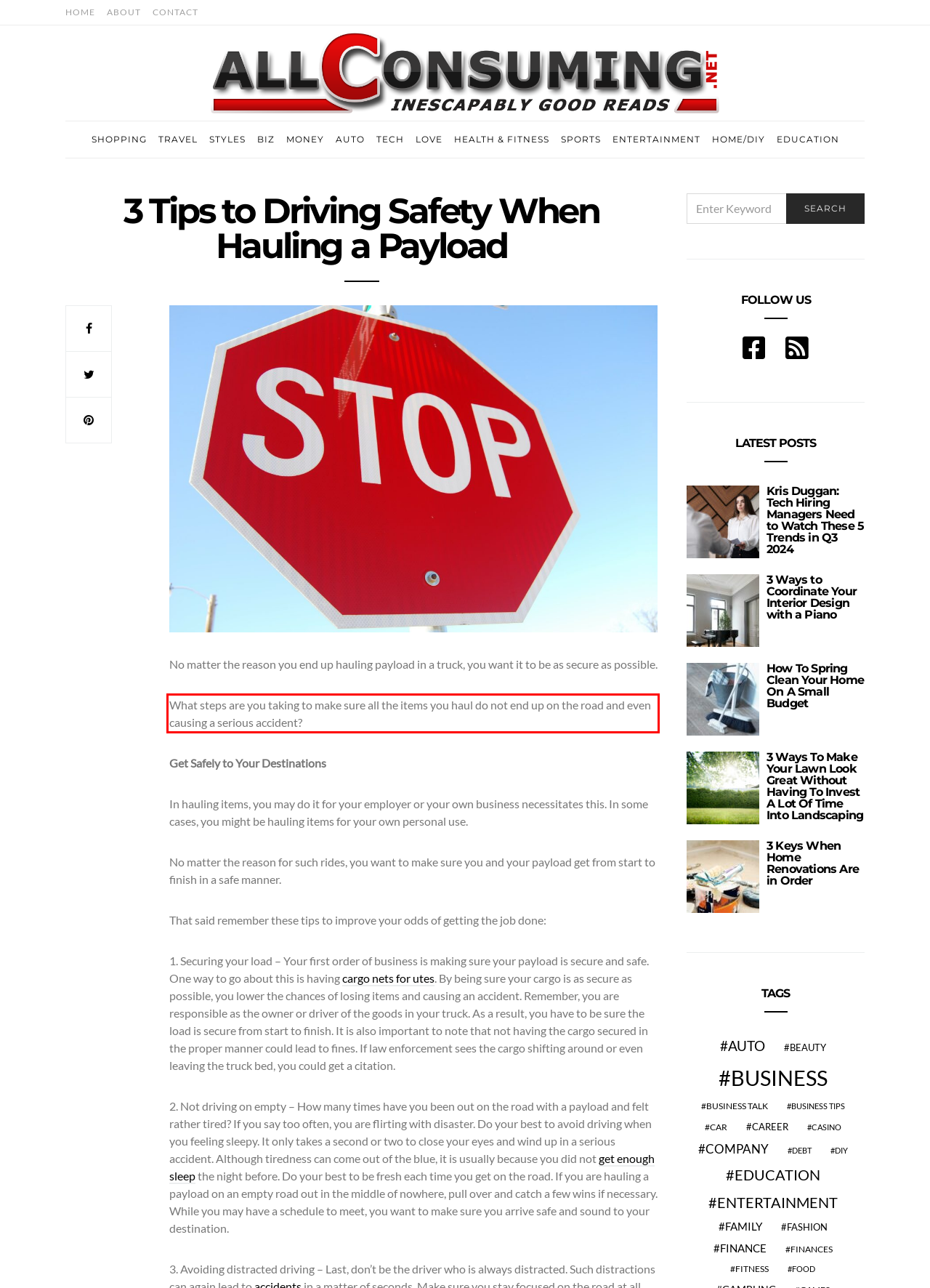You are presented with a screenshot containing a red rectangle. Extract the text found inside this red bounding box.

What steps are you taking to make sure all the items you haul do not end up on the road and even causing a serious accident?